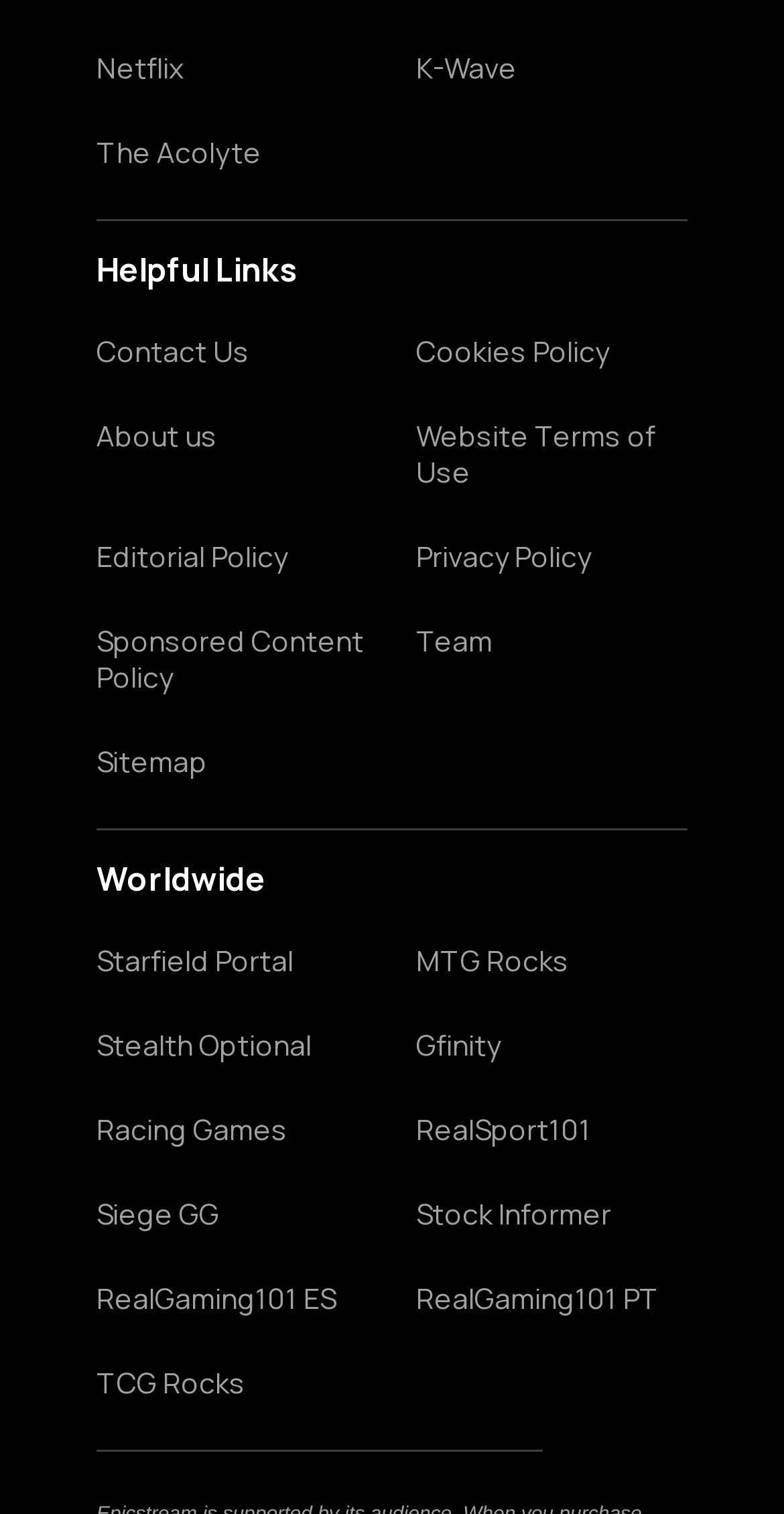Please identify the bounding box coordinates of the element's region that needs to be clicked to fulfill the following instruction: "view about us". The bounding box coordinates should consist of four float numbers between 0 and 1, i.e., [left, top, right, bottom].

[0.123, 0.277, 0.469, 0.324]